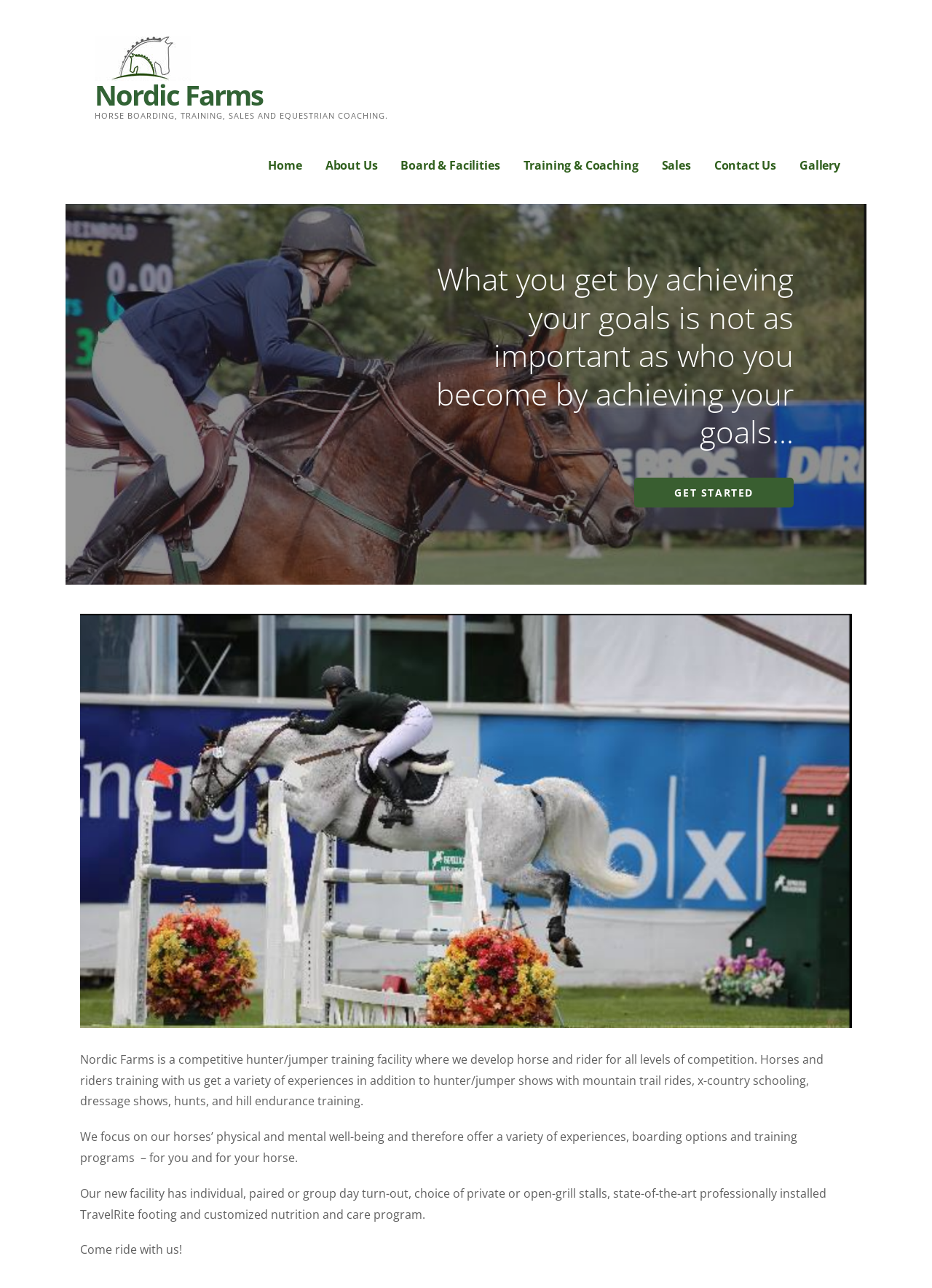Give an extensive and precise description of the webpage.

The webpage is about Nordic Farms, a horse boarding, training, sales, and equestrian coaching facility. At the top left, there is a logo image and a link with the text "Nordic Farms". Next to it, there is a heading with the same text. Below the logo, there is a static text that reads "HORSE BOARDING, TRAINING, SALES AND EQUESTRIAN COACHING." 

On the top navigation bar, there are seven links: "Home", "About Us", "Board & Facilities", "Training & Coaching", "Sales", "Contact Us", and "Gallery", arranged from left to right. 

Below the navigation bar, there is a complementary section that takes up most of the page. In this section, there is a quote that reads "What you get by achieving your goals is not as important as who you become by achieving your goals..." followed by a "GET STARTED" link. 

The main content of the page is an article that describes Nordic Farms' training facility, its focus on horses' physical and mental well-being, and its various experiences, boarding options, and training programs. The article is divided into four paragraphs, with the first paragraph describing the facility's competitive hunter/jumper training, the second paragraph explaining its focus on horses' well-being, the third paragraph detailing its new facility's features, and the fourth paragraph inviting readers to "Come ride with us!".